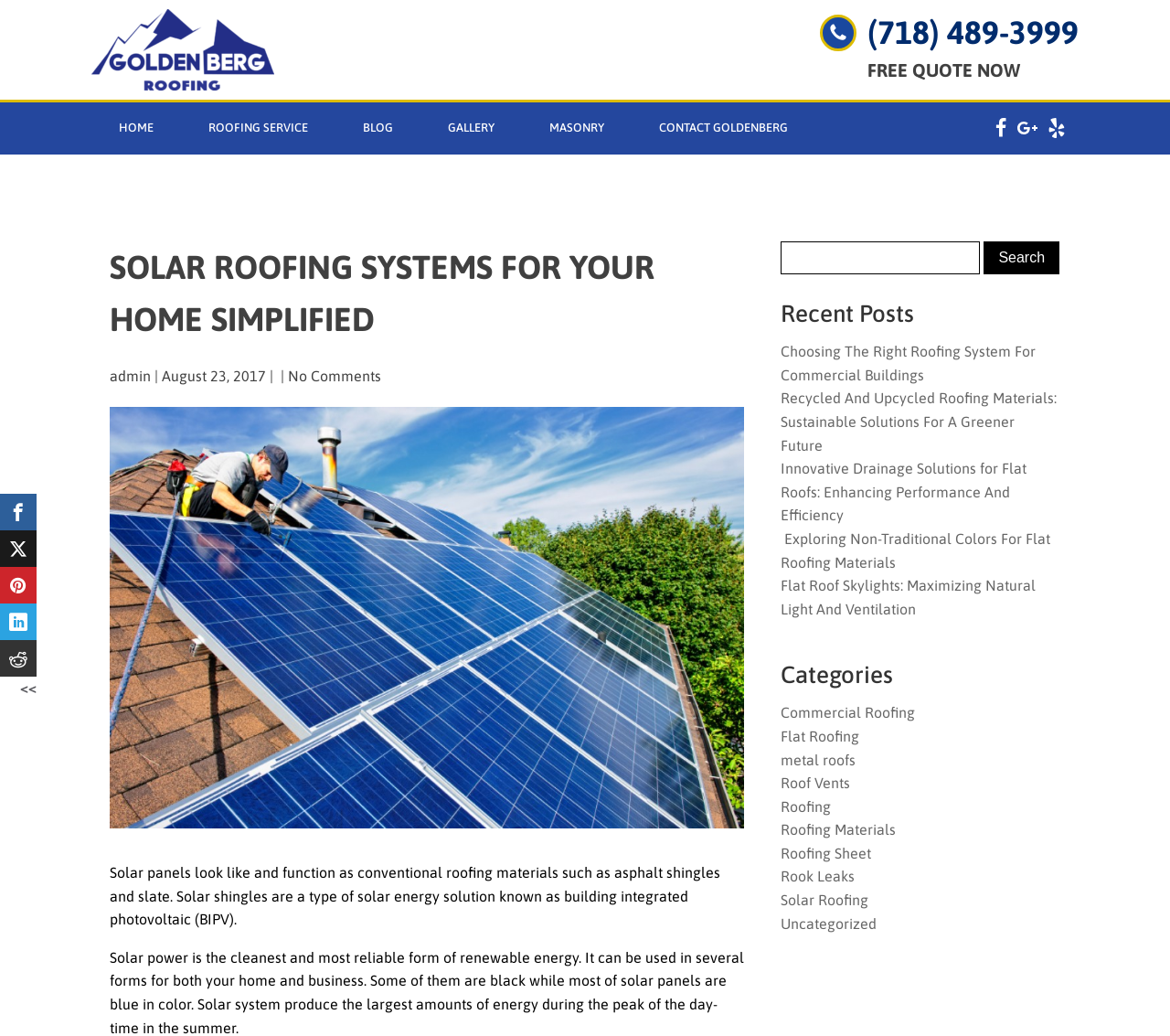Please determine the bounding box coordinates of the clickable area required to carry out the following instruction: "Search for something". The coordinates must be four float numbers between 0 and 1, represented as [left, top, right, bottom].

[0.667, 0.233, 0.906, 0.265]